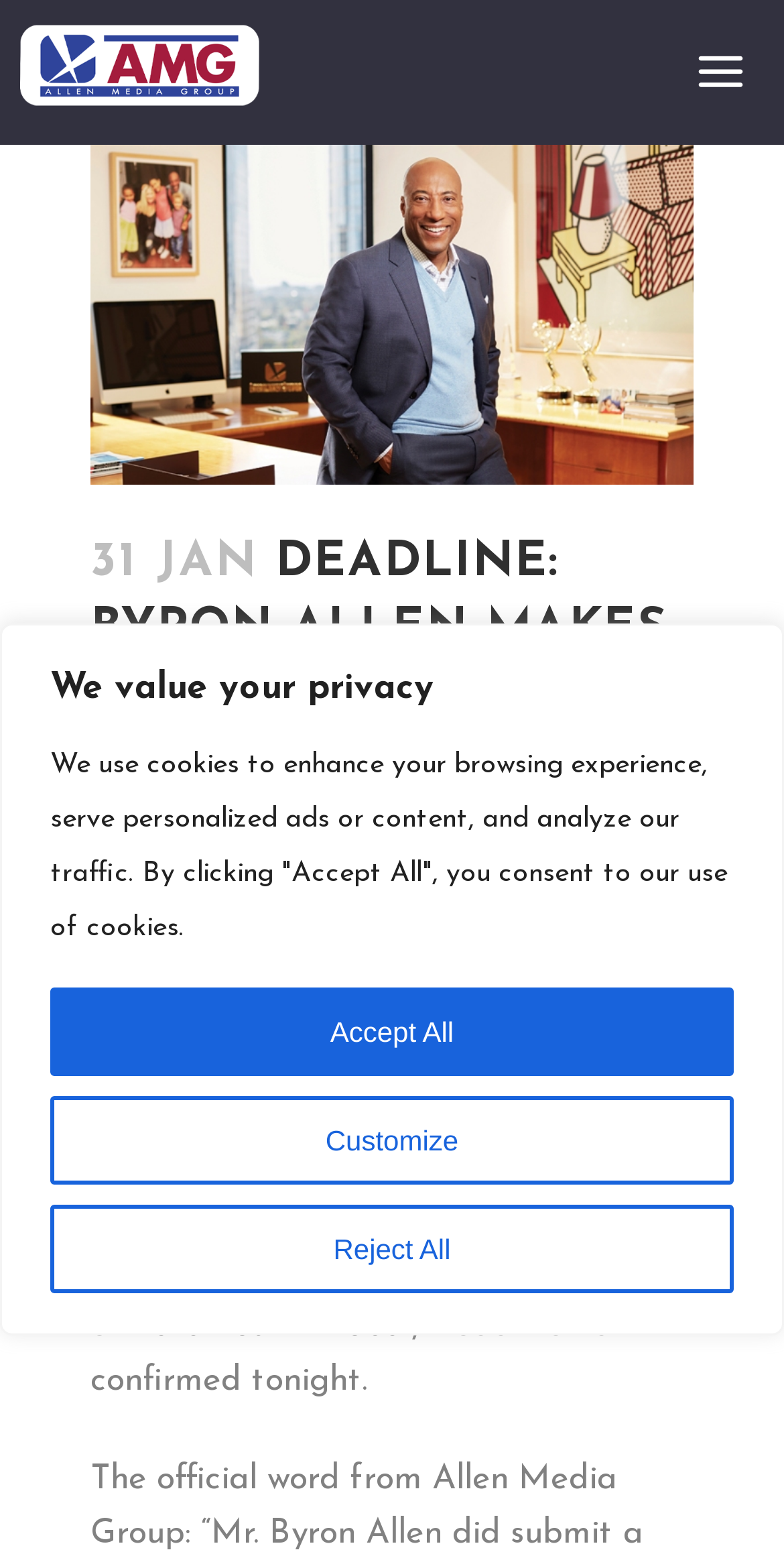What is the name of the company being bid for?
Look at the screenshot and provide an in-depth answer.

I found this information by reading the article's content, specifically the sentence 'The media mogul and owner of The Weather Channel has made a $30 billion offer for the debt and equity of Paramount Global, Deadline has confirmed tonight.' which mentions Paramount Global as the company being bid for.